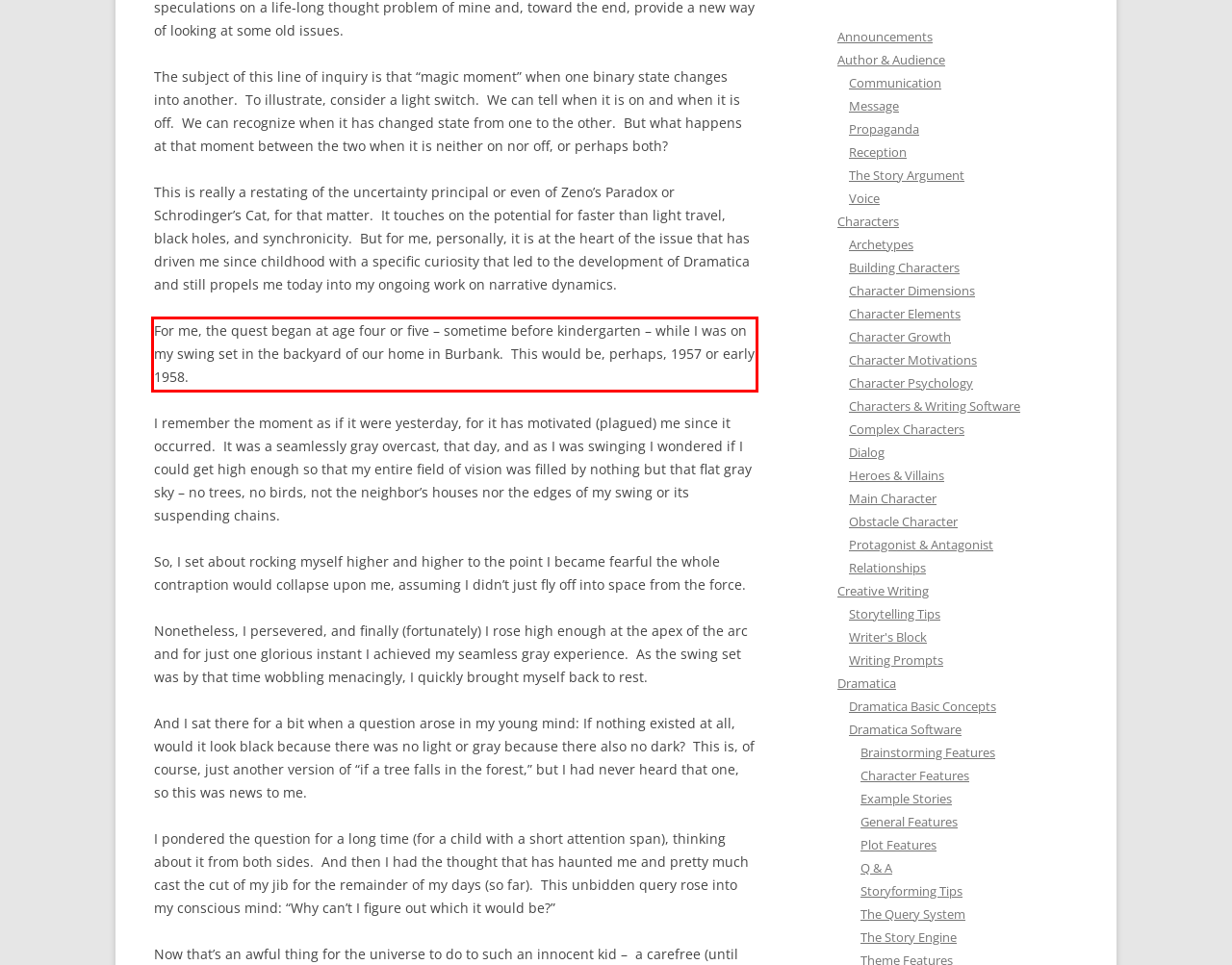You are presented with a webpage screenshot featuring a red bounding box. Perform OCR on the text inside the red bounding box and extract the content.

For me, the quest began at age four or five – sometime before kindergarten – while I was on my swing set in the backyard of our home in Burbank. This would be, perhaps, 1957 or early 1958.